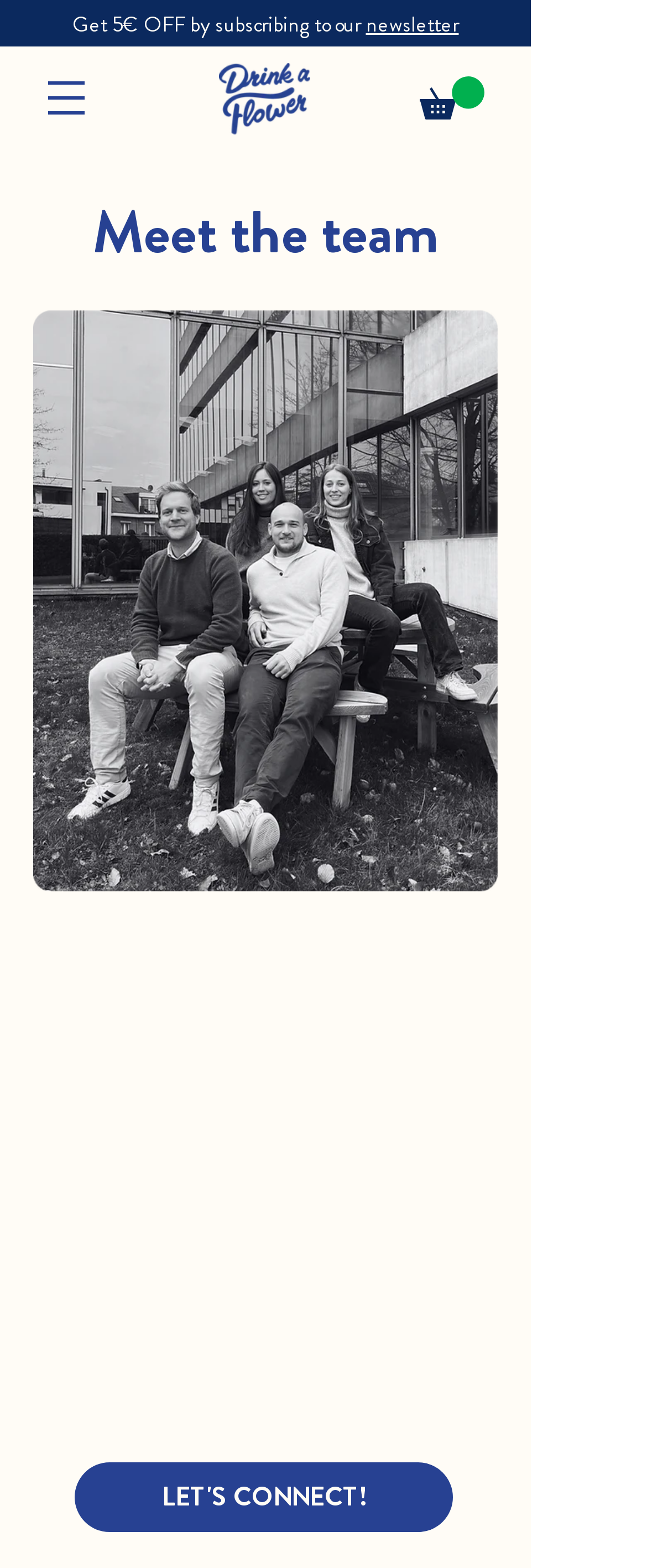Identify the bounding box of the UI element that matches this description: "LET'S CONNECT!".

[0.115, 0.933, 0.7, 0.977]